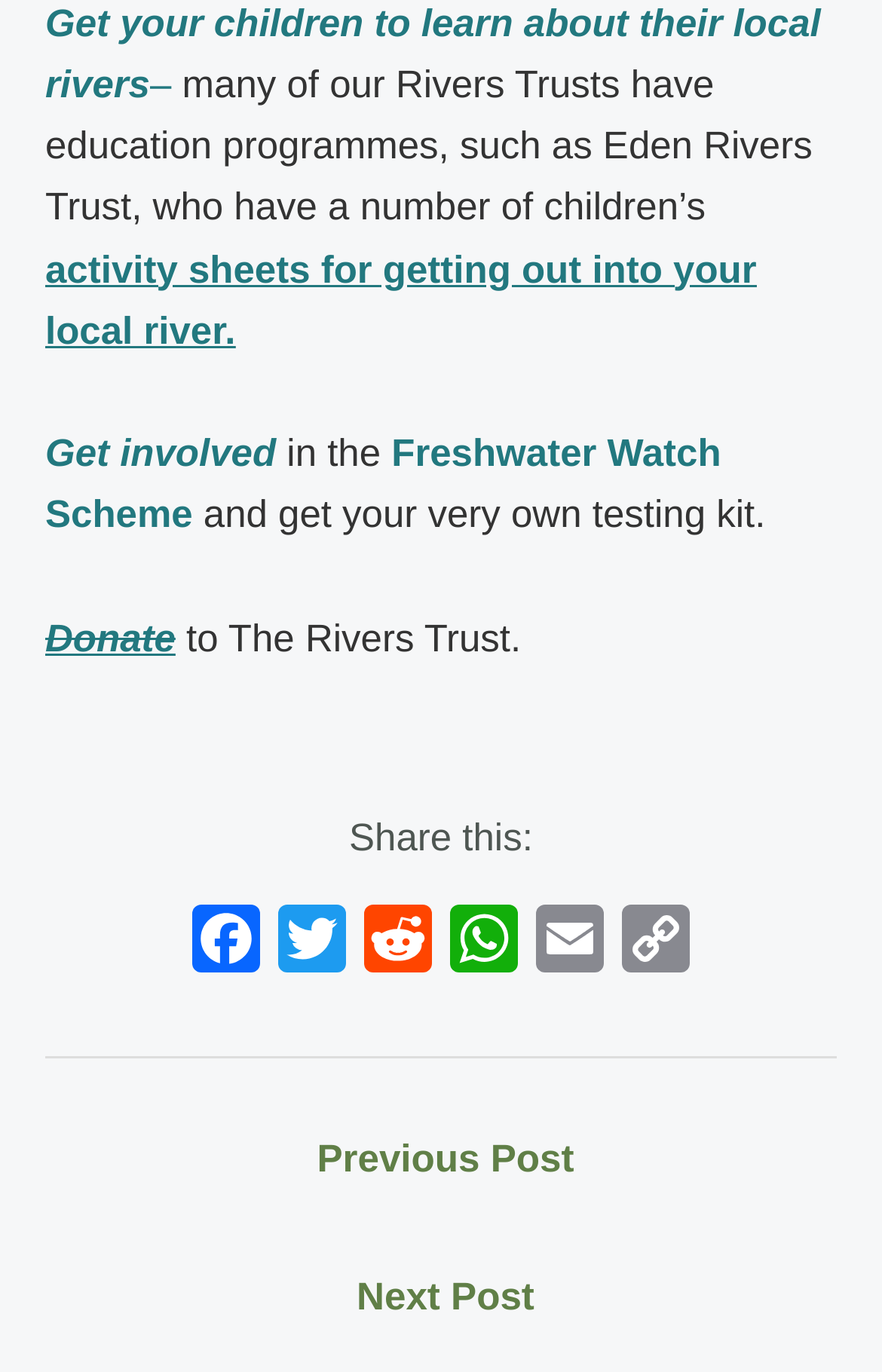Identify the bounding box of the UI element described as follows: "Next Post →". Provide the coordinates as four float numbers in the range of 0 to 1 [left, top, right, bottom].

[0.056, 0.916, 0.954, 0.982]